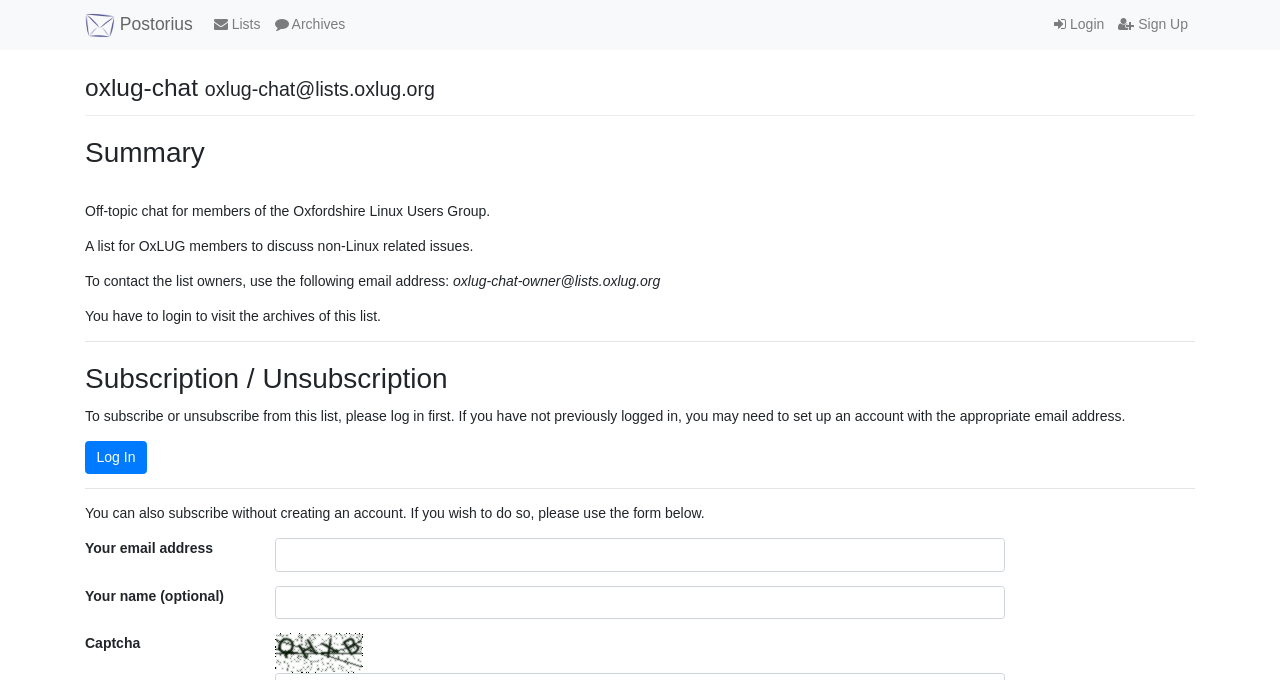Locate and provide the bounding box coordinates for the HTML element that matches this description: "Log In".

[0.066, 0.648, 0.115, 0.697]